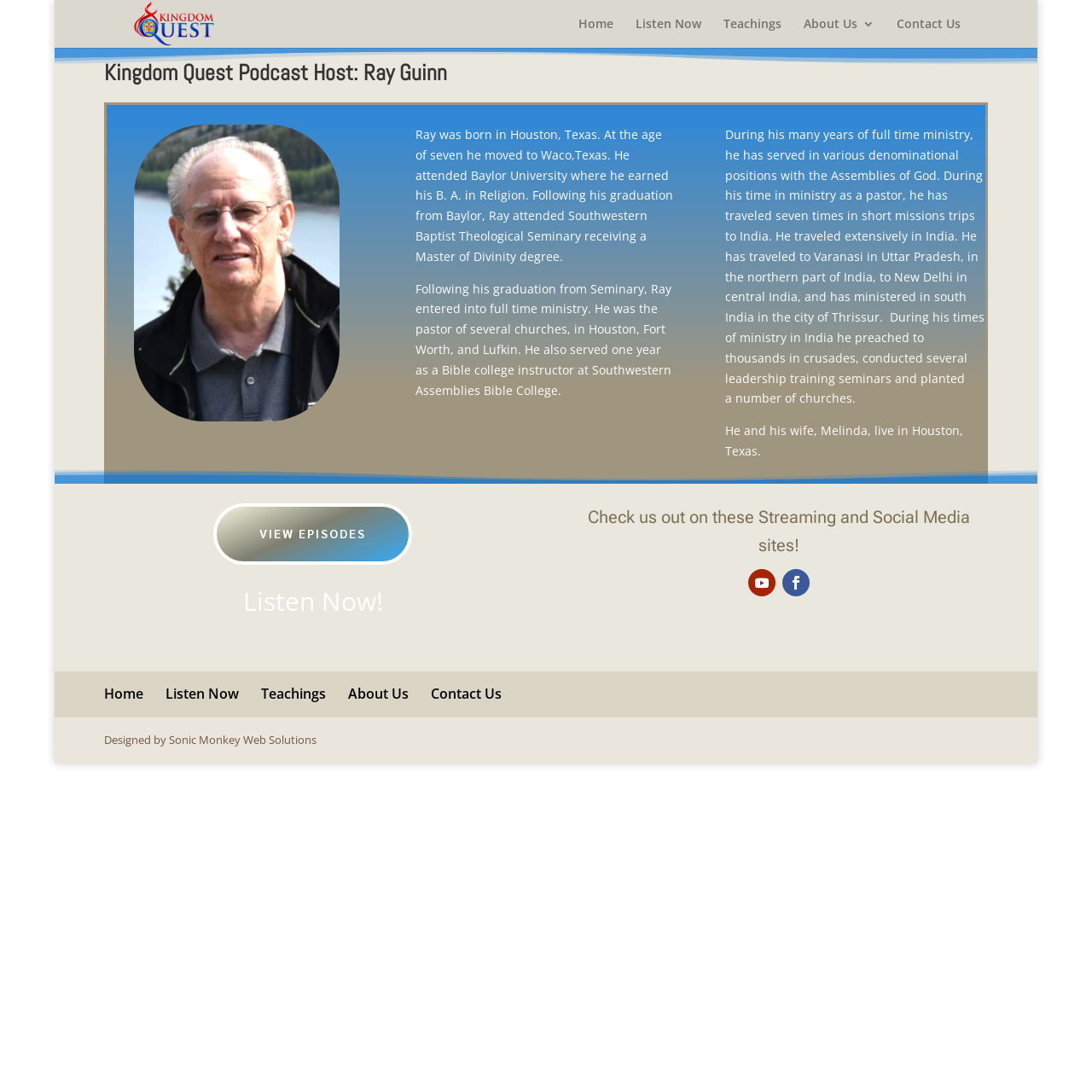Locate the bounding box coordinates of the area you need to click to fulfill this instruction: 'Listen to the podcast'. The coordinates must be in the form of four float numbers ranging from 0 to 1: [left, top, right, bottom].

[0.582, 0.016, 0.642, 0.044]